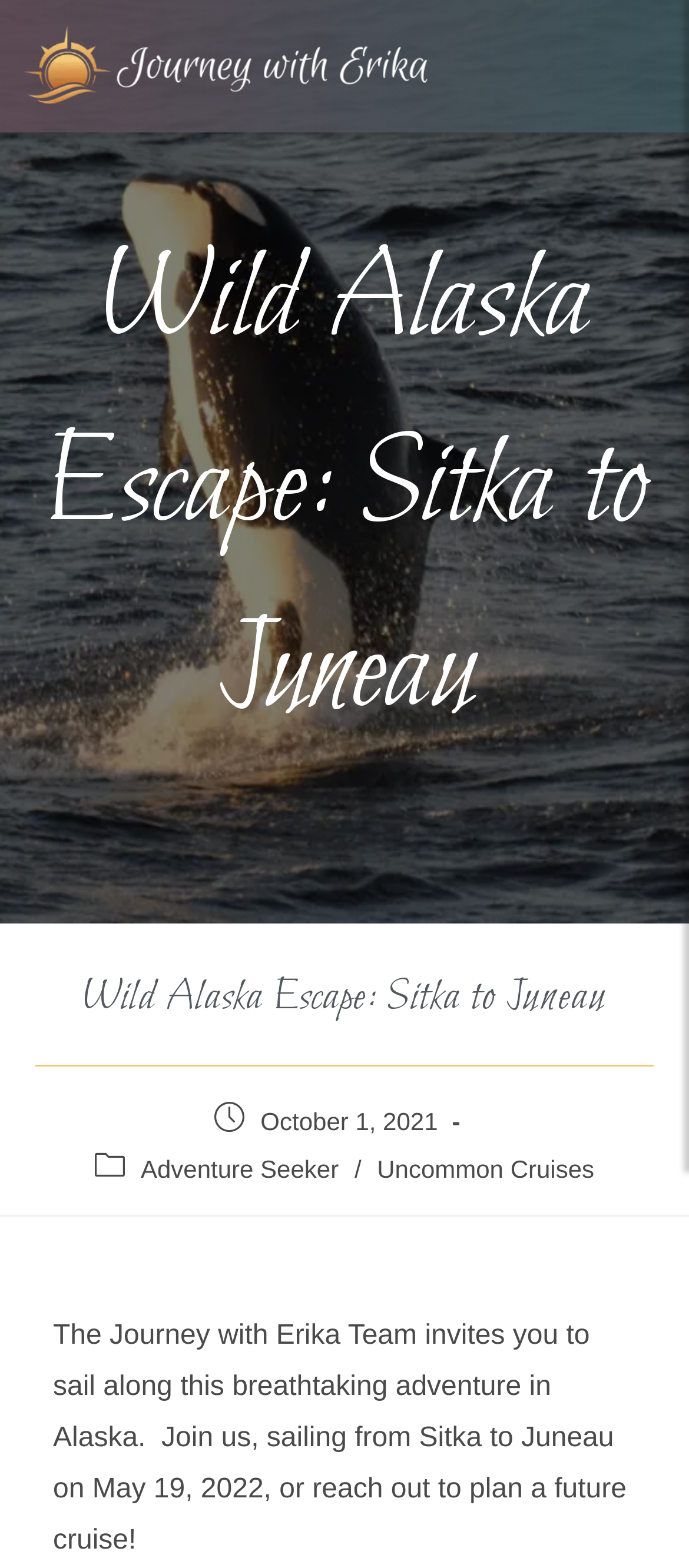Using the provided element description: "Uncommon Cruises", identify the bounding box coordinates. The coordinates should be four floats between 0 and 1 in the order [left, top, right, bottom].

[0.547, 0.737, 0.862, 0.755]